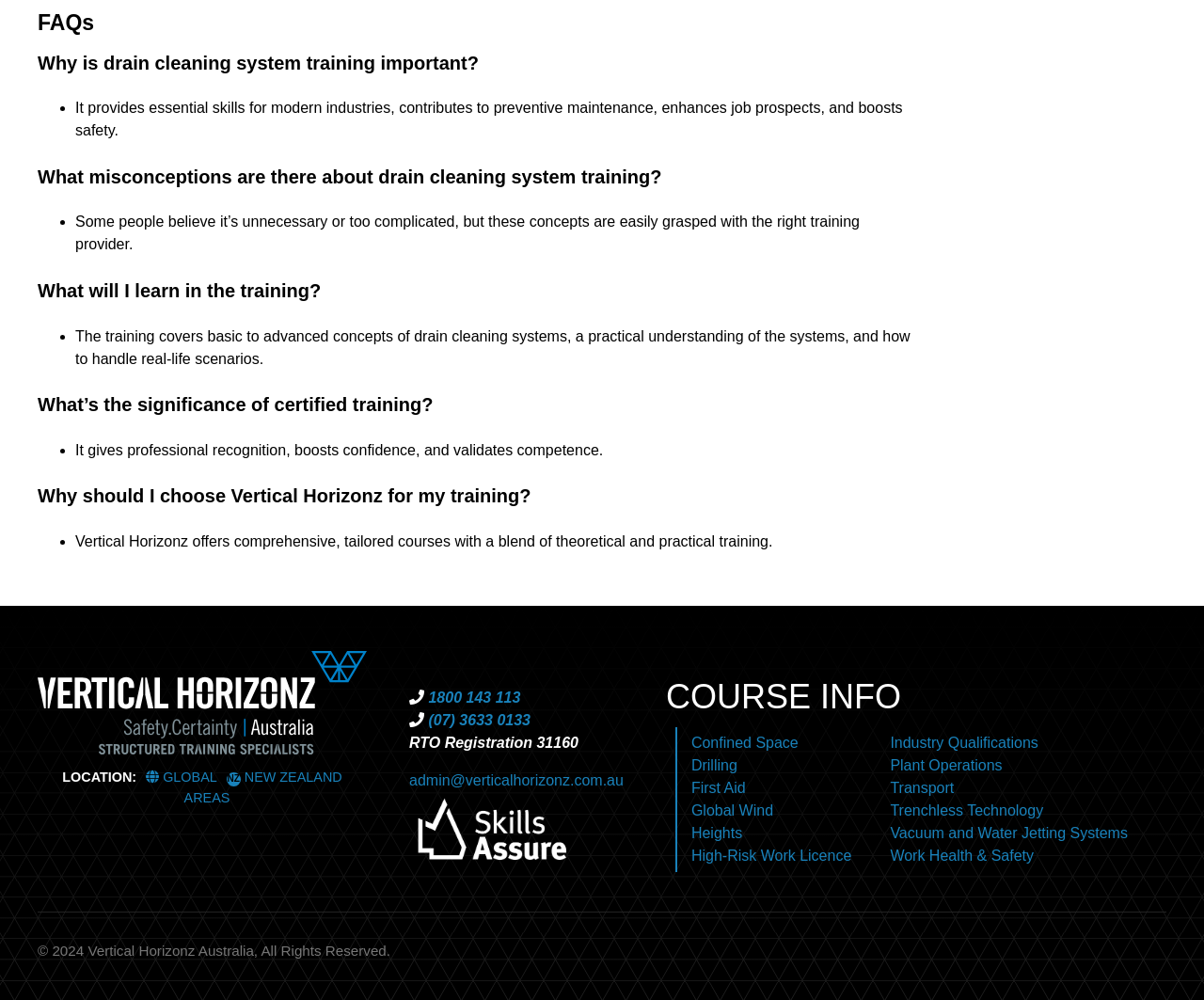Find the bounding box coordinates of the element to click in order to complete the given instruction: "Click the 'Confined Space' link."

[0.574, 0.735, 0.663, 0.751]